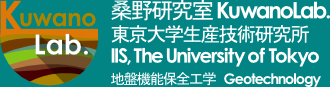Explain what is happening in the image with as much detail as possible.

This image features a logo and title for the "Kuwano Laboratory" (桑野研究室), part of the IIS at The University of Tokyo. The design includes a stylized representation of the laboratory's name, "Kuwano Lab," prominently displayed. Below it, the Japanese text indicates the full title of the laboratory, reaffirming its association with the university alongside the English translation. The lower part of the image includes the Japanese text for "Geotechnology" (地盤機能保全工学), suggesting the laboratory's focus on geotechnical engineering and related research. The overall color scheme and layout create a professional and academic atmosphere, reflecting the laboratory's commitment to scientific inquiry and innovation in the field of geotechnology.